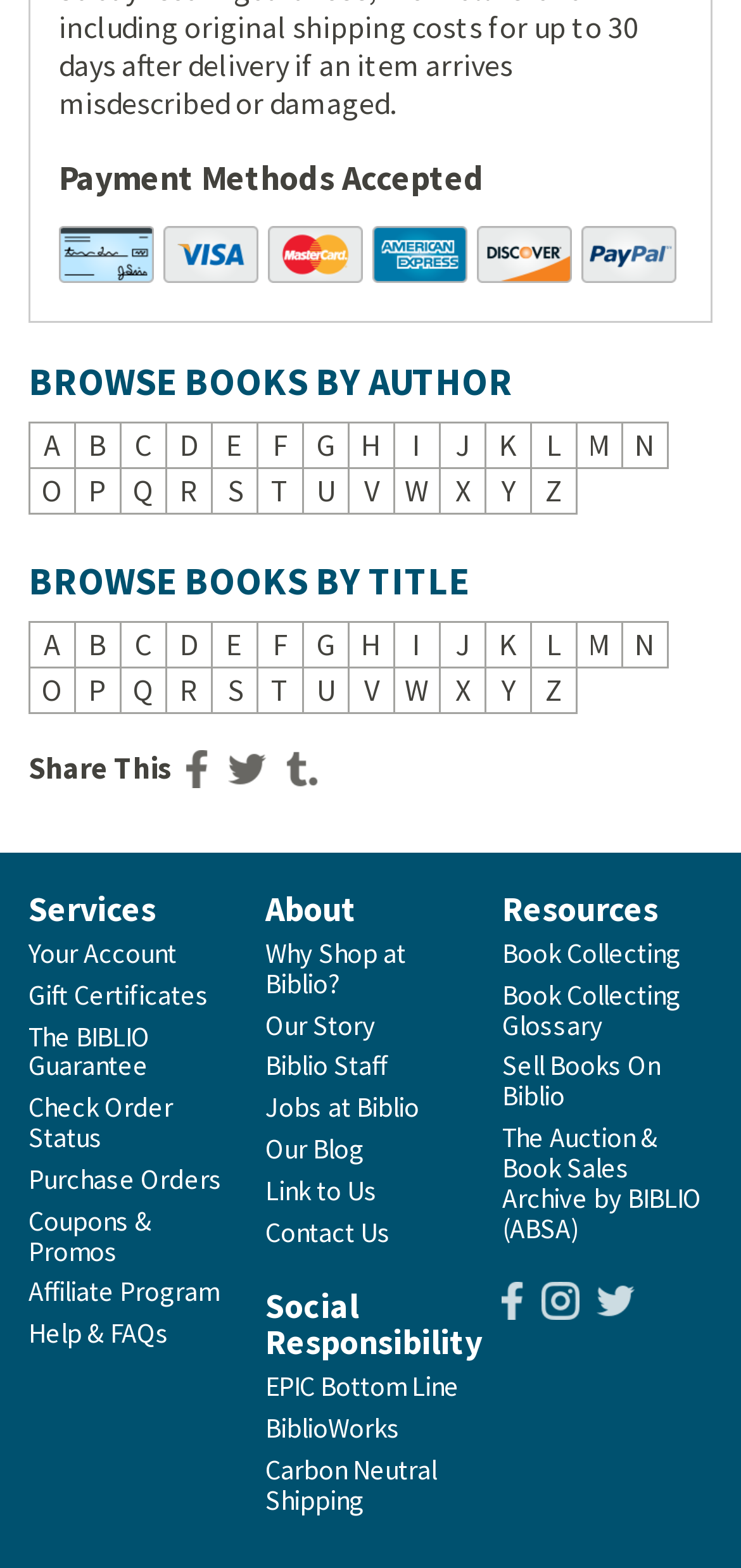Locate the bounding box coordinates of the clickable element to fulfill the following instruction: "Click on link 'A'". Provide the coordinates as four float numbers between 0 and 1 in the format [left, top, right, bottom].

[0.038, 0.269, 0.103, 0.299]